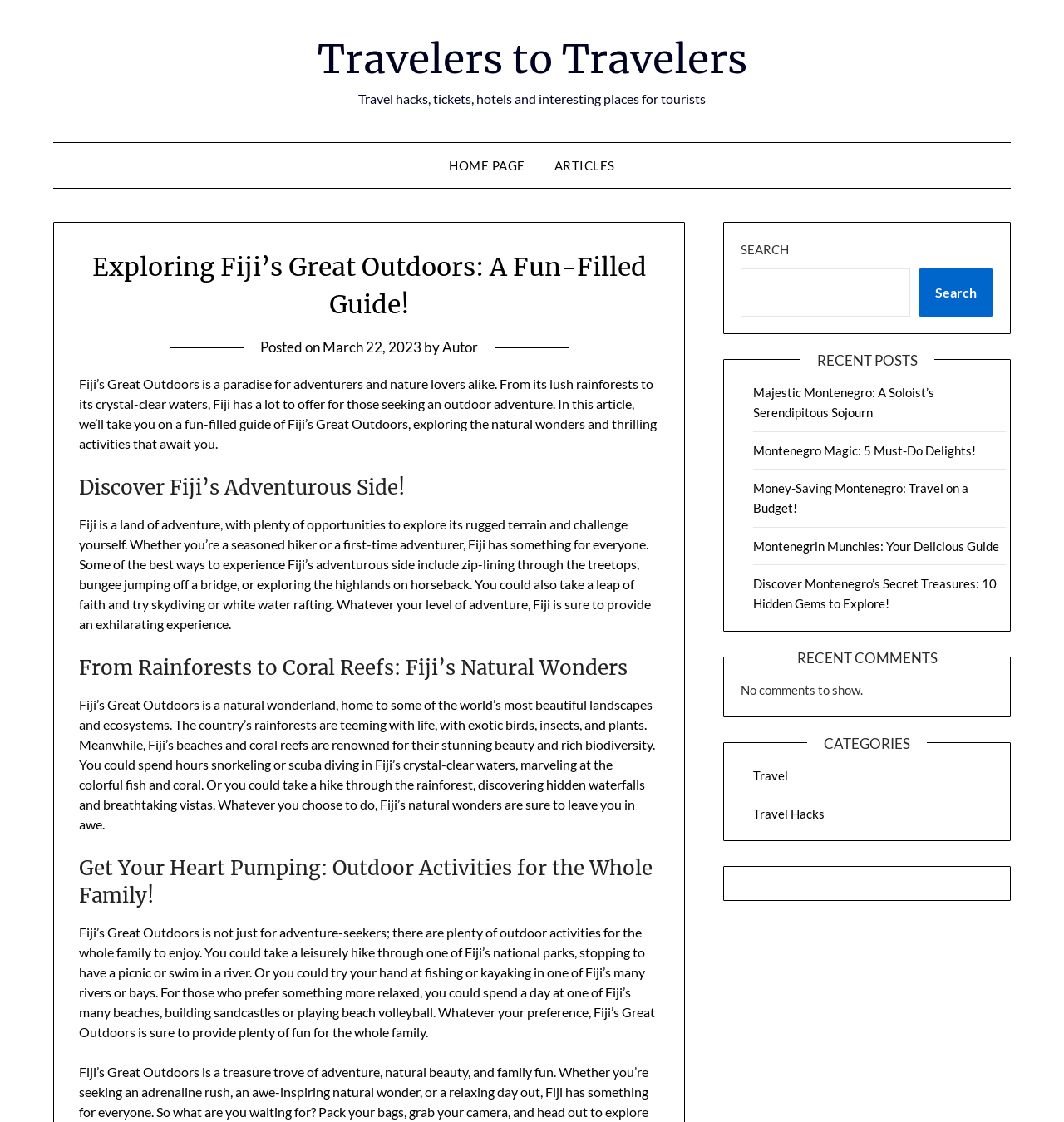Highlight the bounding box coordinates of the element you need to click to perform the following instruction: "Explore the 'Travel' category."

[0.708, 0.685, 0.741, 0.698]